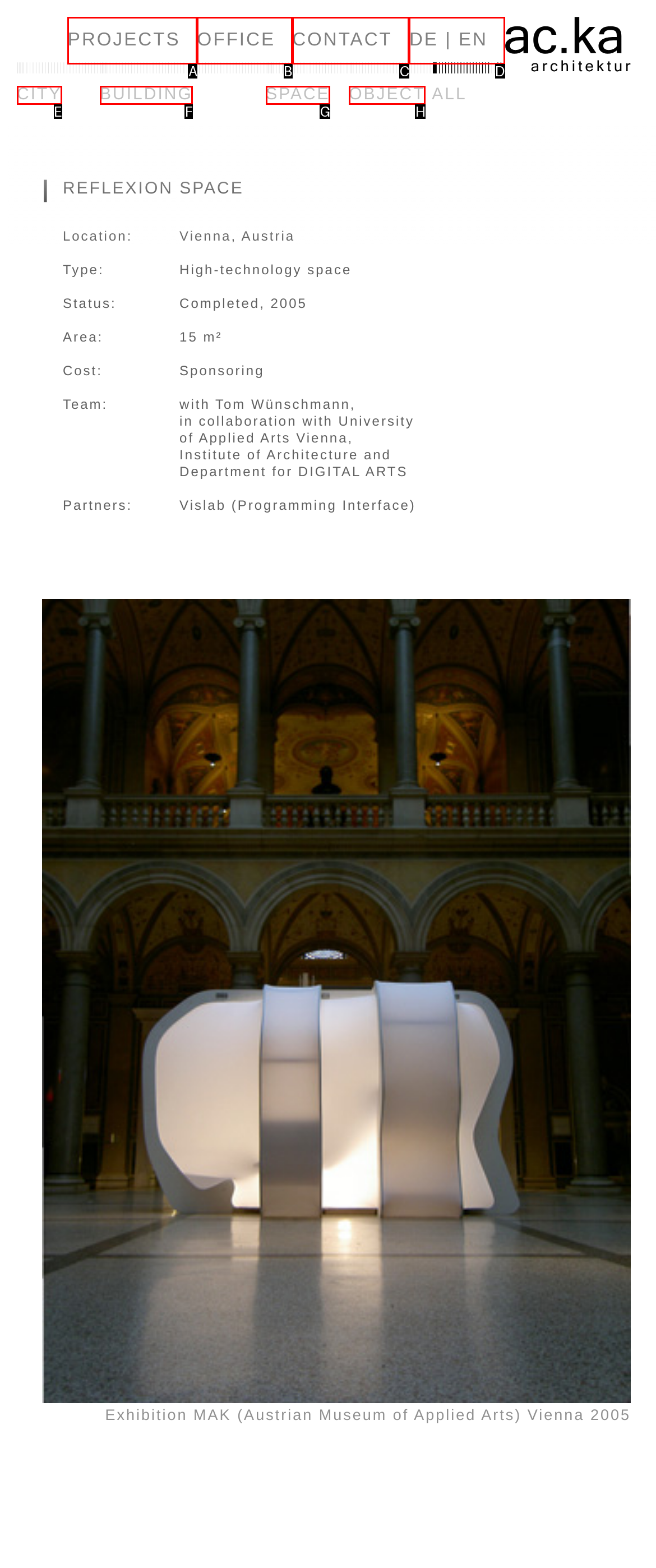From the choices given, find the HTML element that matches this description: DE | EN. Answer with the letter of the selected option directly.

D